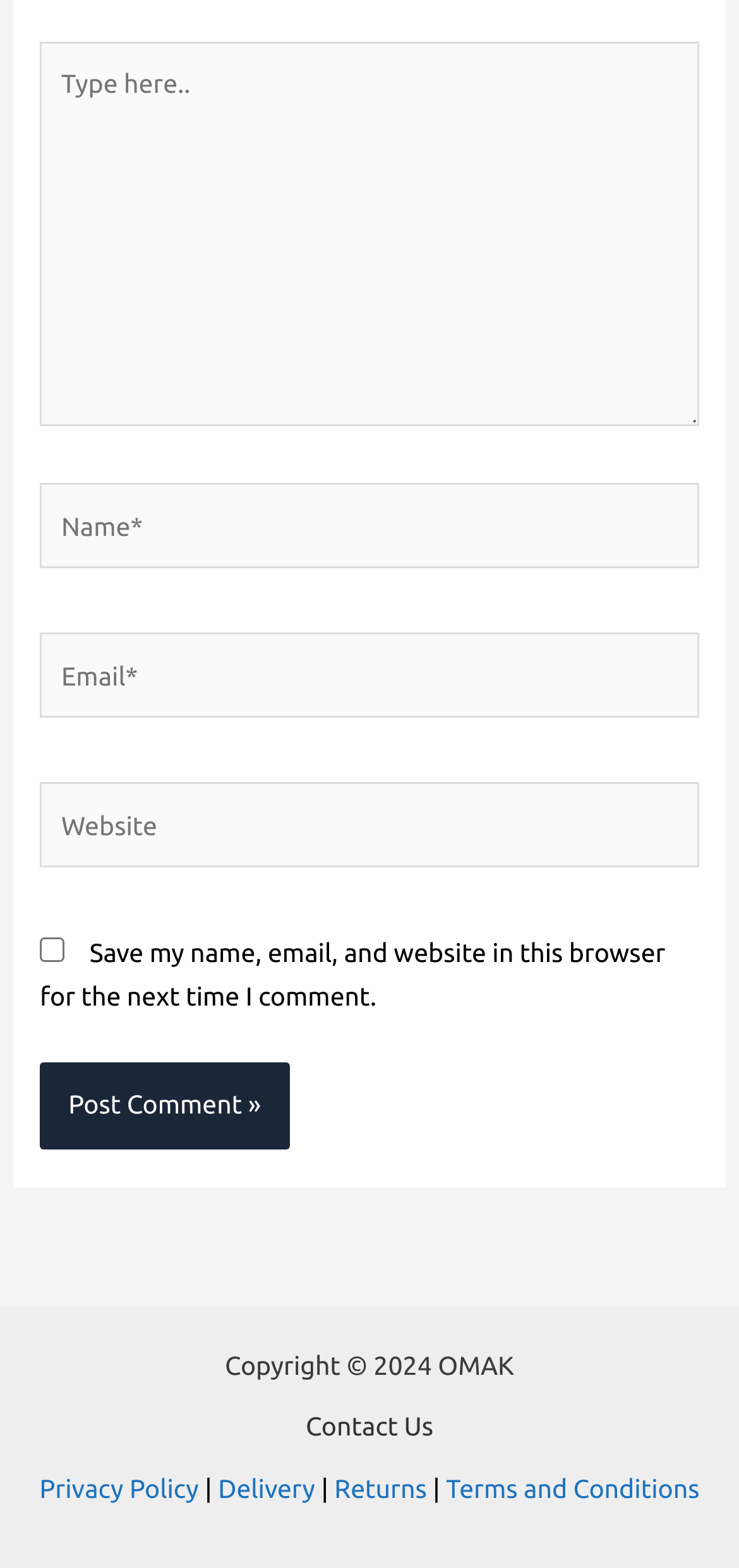How many links are there in the footer?
Using the visual information, reply with a single word or short phrase.

5